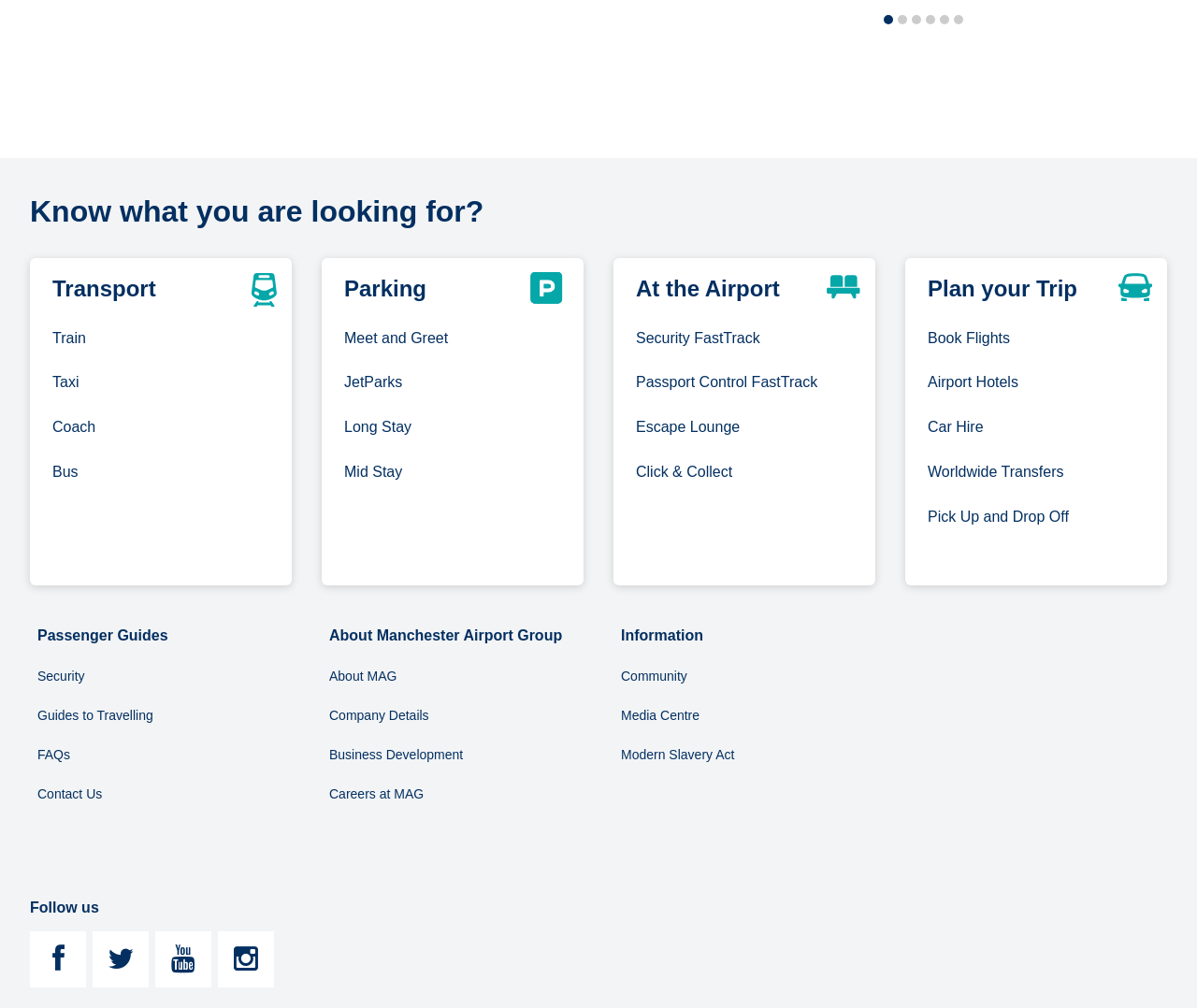Show the bounding box coordinates for the element that needs to be clicked to execute the following instruction: "Follow us on Facebook". Provide the coordinates in the form of four float numbers between 0 and 1, i.e., [left, top, right, bottom].

[0.025, 0.924, 0.072, 0.98]